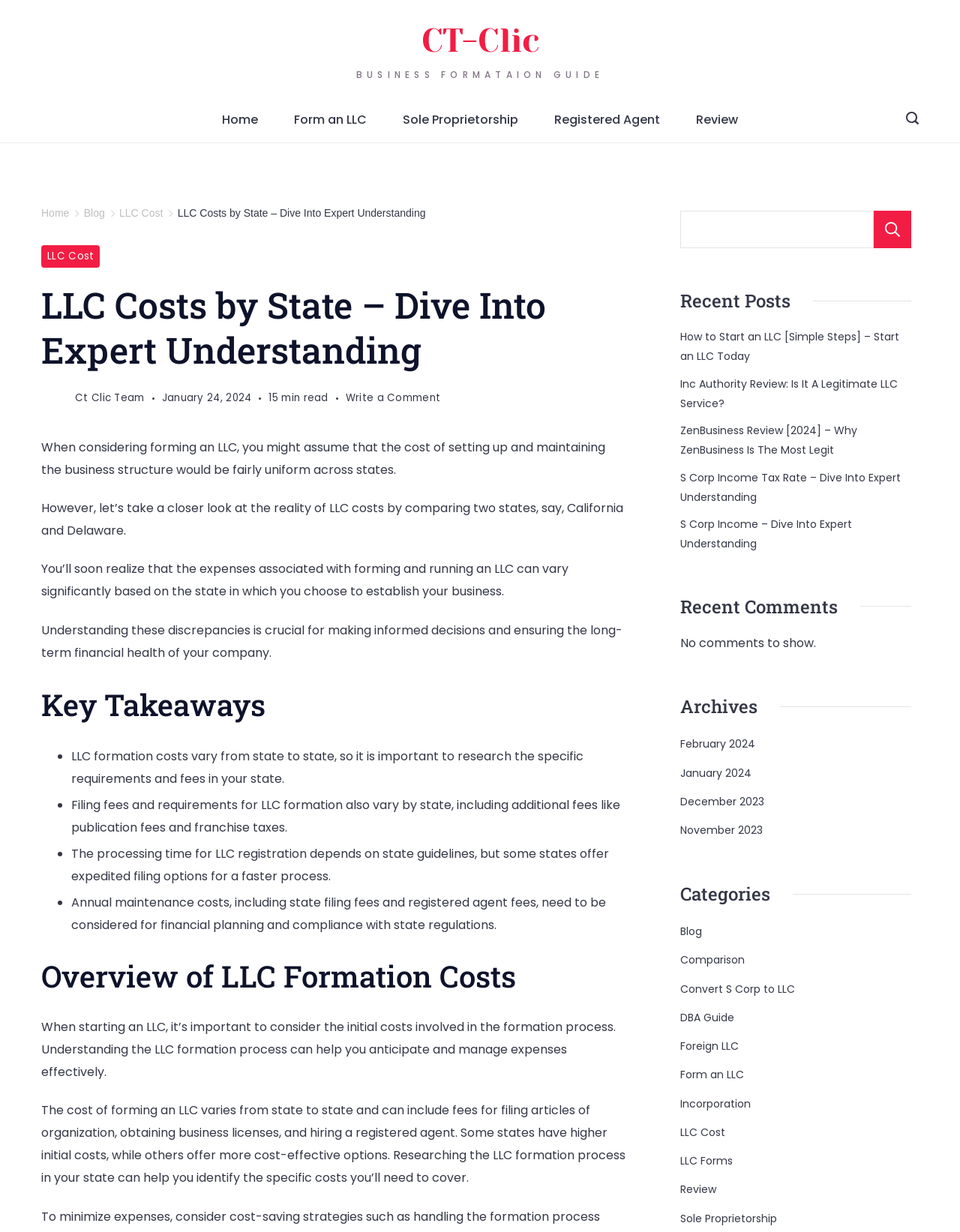What is the category of the link 'S Corp Income Tax Rate – Dive Into Expert Understanding'?
Use the screenshot to answer the question with a single word or phrase.

Review